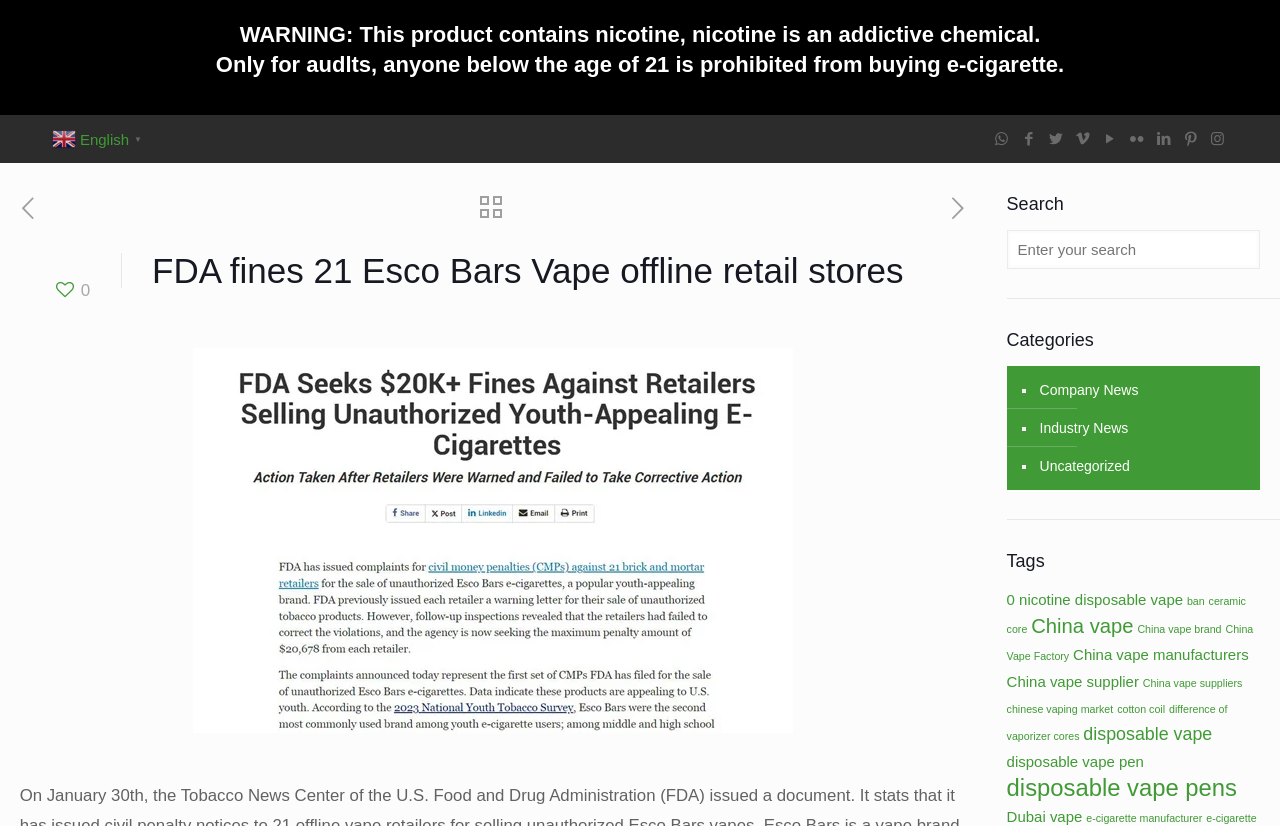Please find and report the primary heading text from the webpage.

FDA fines 21 Esco Bars Vape offline retail stores